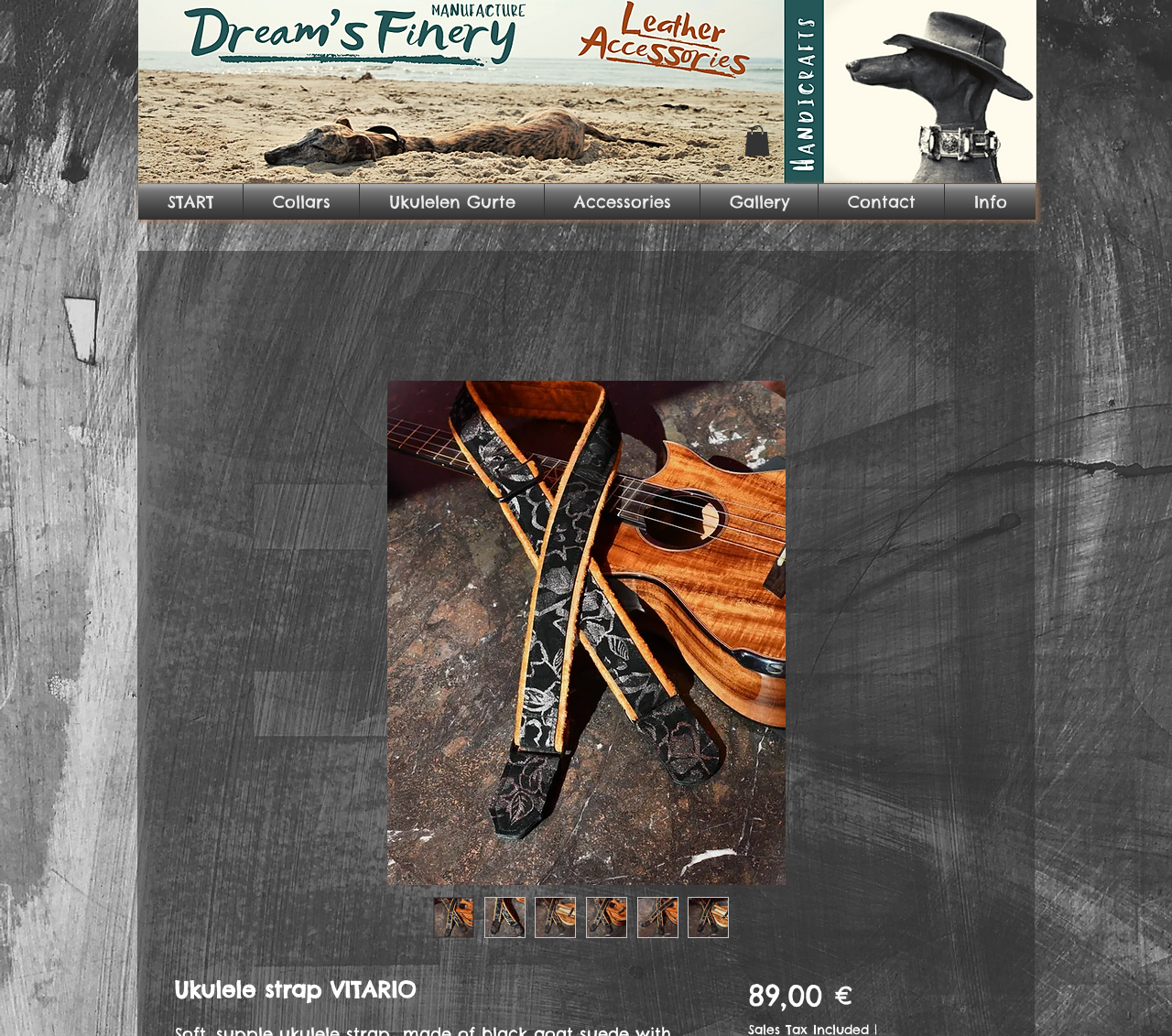What is the price of the ukulele strap?
Provide a detailed answer to the question, using the image to inform your response.

The price of the ukulele strap is displayed on the webpage as '89,00 €', which is located below the product description.